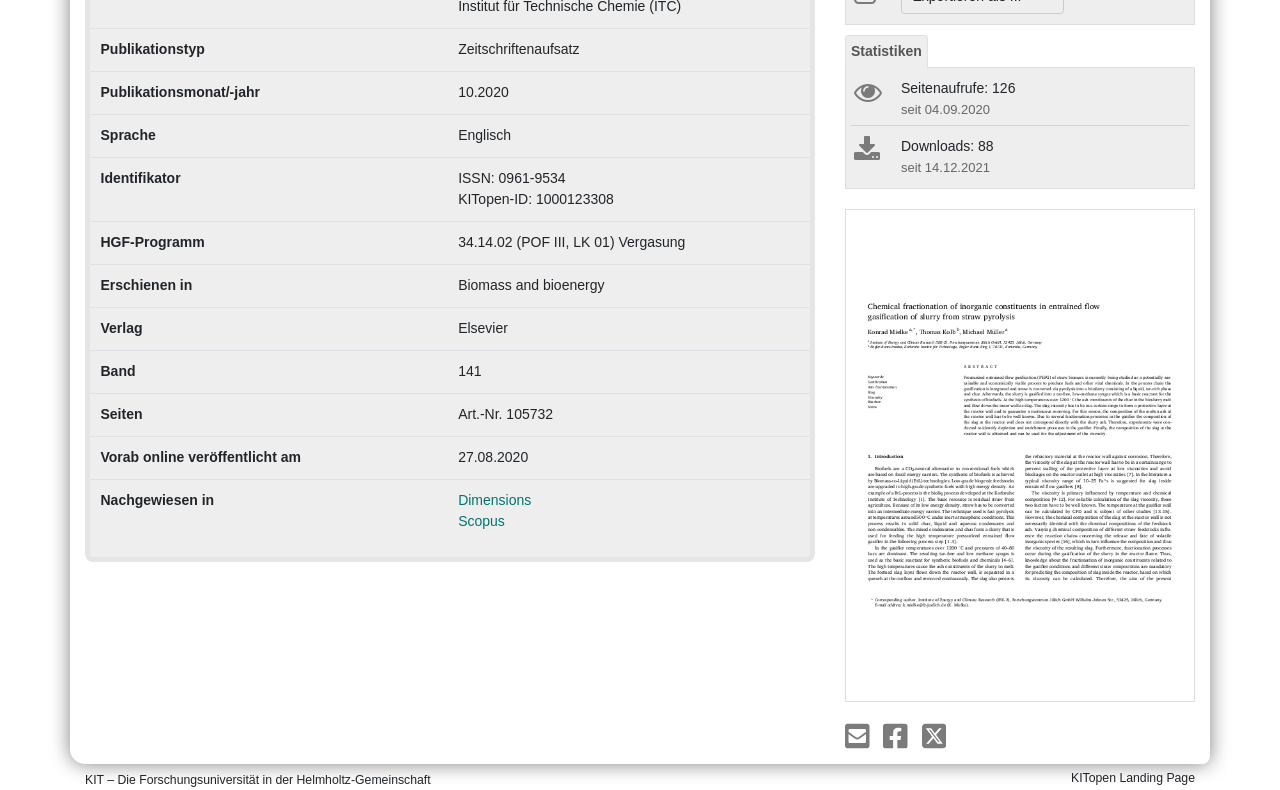Determine the bounding box for the HTML element described here: "svg { fill: #7b7b7b }". The coordinates should be given as [left, top, right, bottom] with each number being a float between 0 and 1.

[0.682, 0.92, 0.72, 0.94]